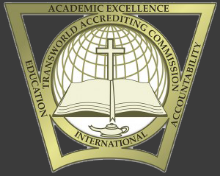Construct a detailed narrative about the image.

The image features the official seal of the Transworld Accrediting Commission, symbolizing academic excellence and accountability. The design showcases a globe prominently featuring a cross, representing the integration of faith and education. Below the globe, an open book signifies learning and knowledge, while a lamp, often associated with enlightenment and guidance, sits beneath it. The seal is framed in a triangular shape, with the words "Academic Excellence," "Transworld Accrediting Commission," "International," and "Education" encapsulating its mission to promote and uphold high educational standards on a global scale. This emblem reflects the organization's commitment to providing quality education in a Christian context.